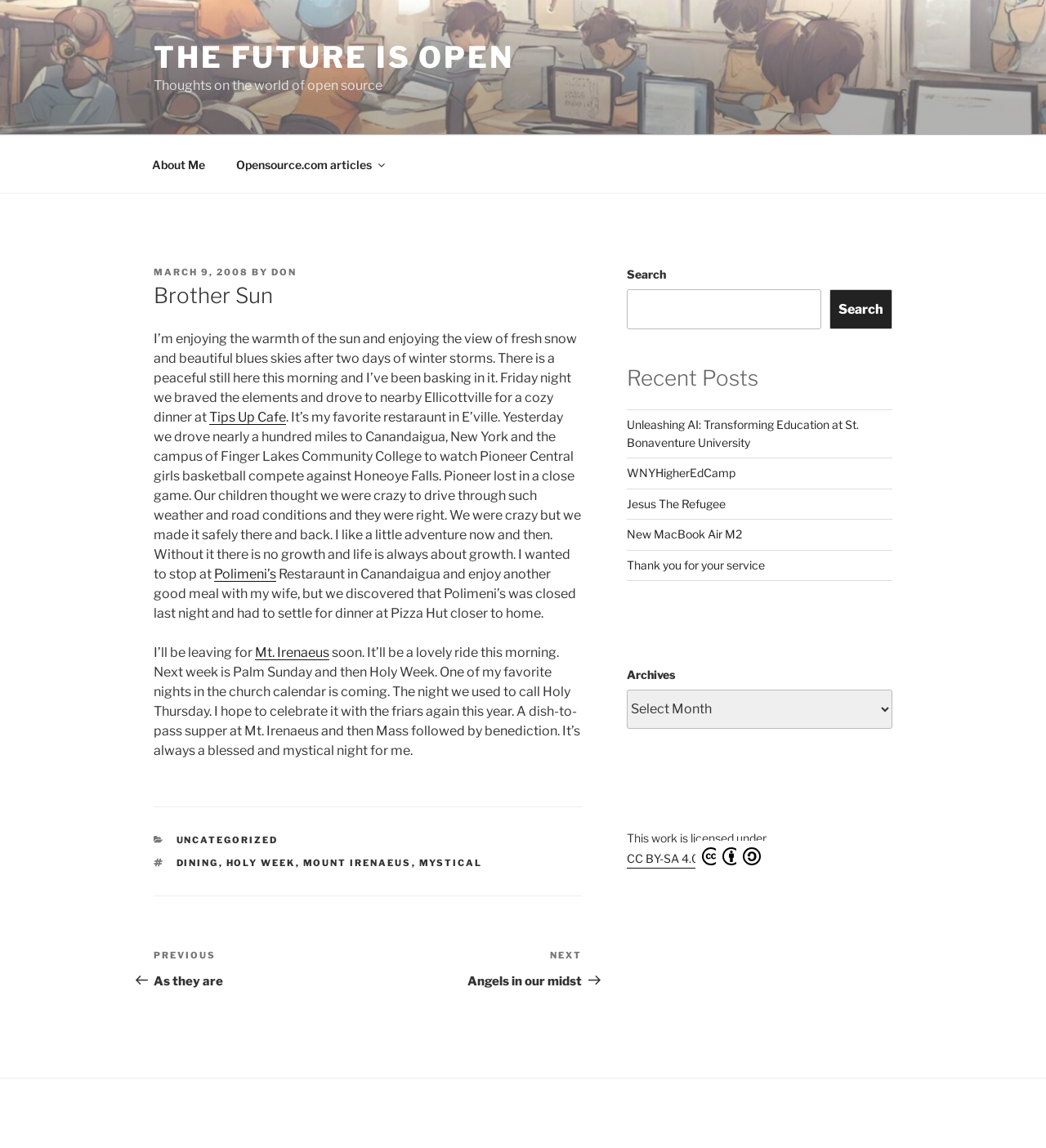Find the bounding box of the web element that fits this description: "New MacBook Air M2".

[0.599, 0.459, 0.709, 0.471]